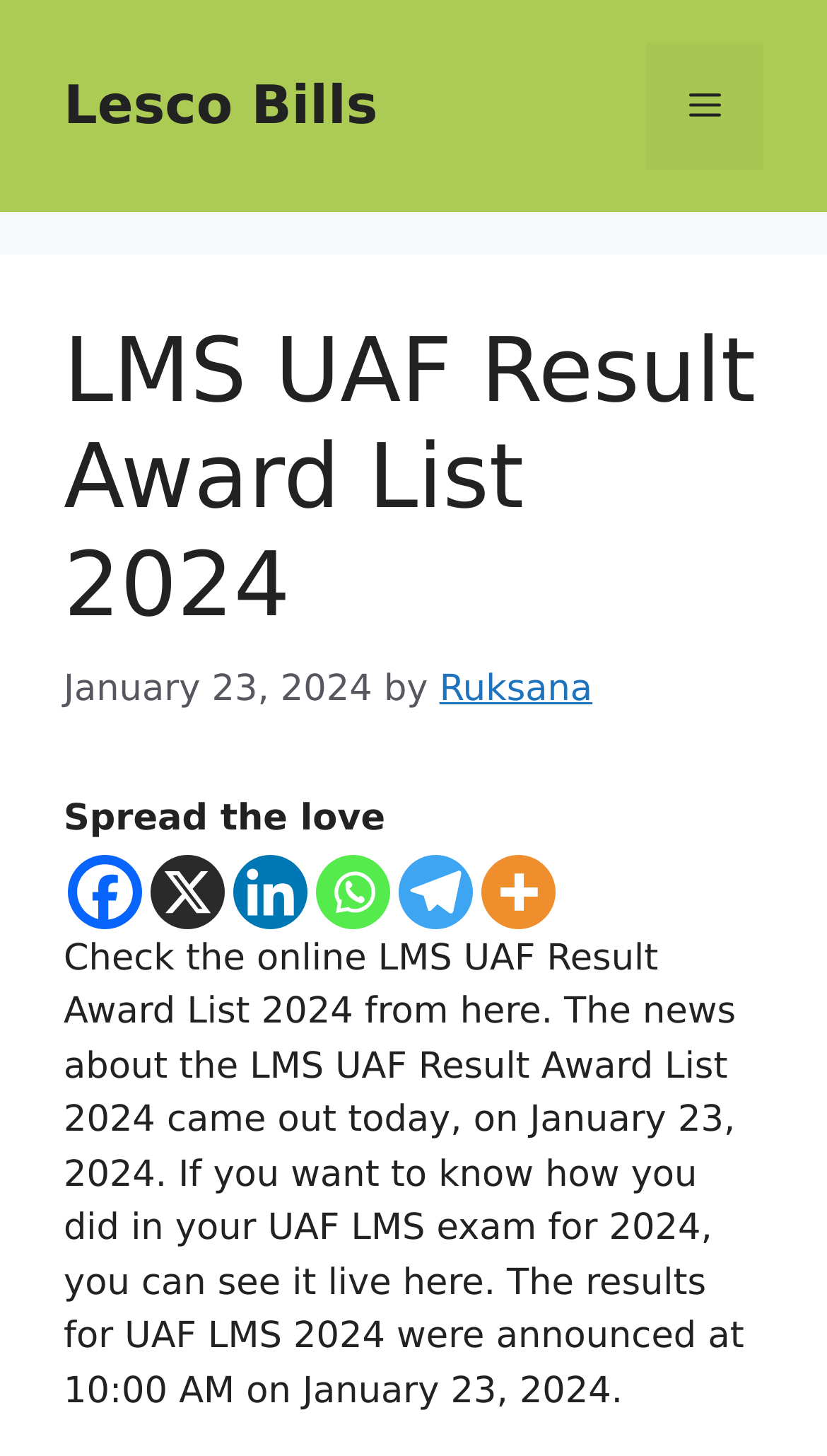Offer a detailed account of what is visible on the webpage.

The webpage is about the LMS UAF Result Award List 2024. At the top, there is a banner with a link to "Lesco Bills" on the left side and a navigation menu toggle button on the right side. Below the banner, there is a header section with a heading that matches the title of the webpage. 

To the right of the heading, there is a timestamp indicating that the content was published on January 23, 2024, along with the author's name, "Ruksana". 

Below the header section, there is a paragraph of text that explains how to check the online LMS UAF Result Award List 2024. The text also provides information about the announcement of the results, including the date and time. 

On the left side of the paragraph, there is a section with social media links, including Facebook, Linkedin, Whatsapp, Telegram, and More, along with a share icon. 

There are no images on the page except for the share icon. The overall content of the page is focused on providing information about the LMS UAF Result Award List 2024.